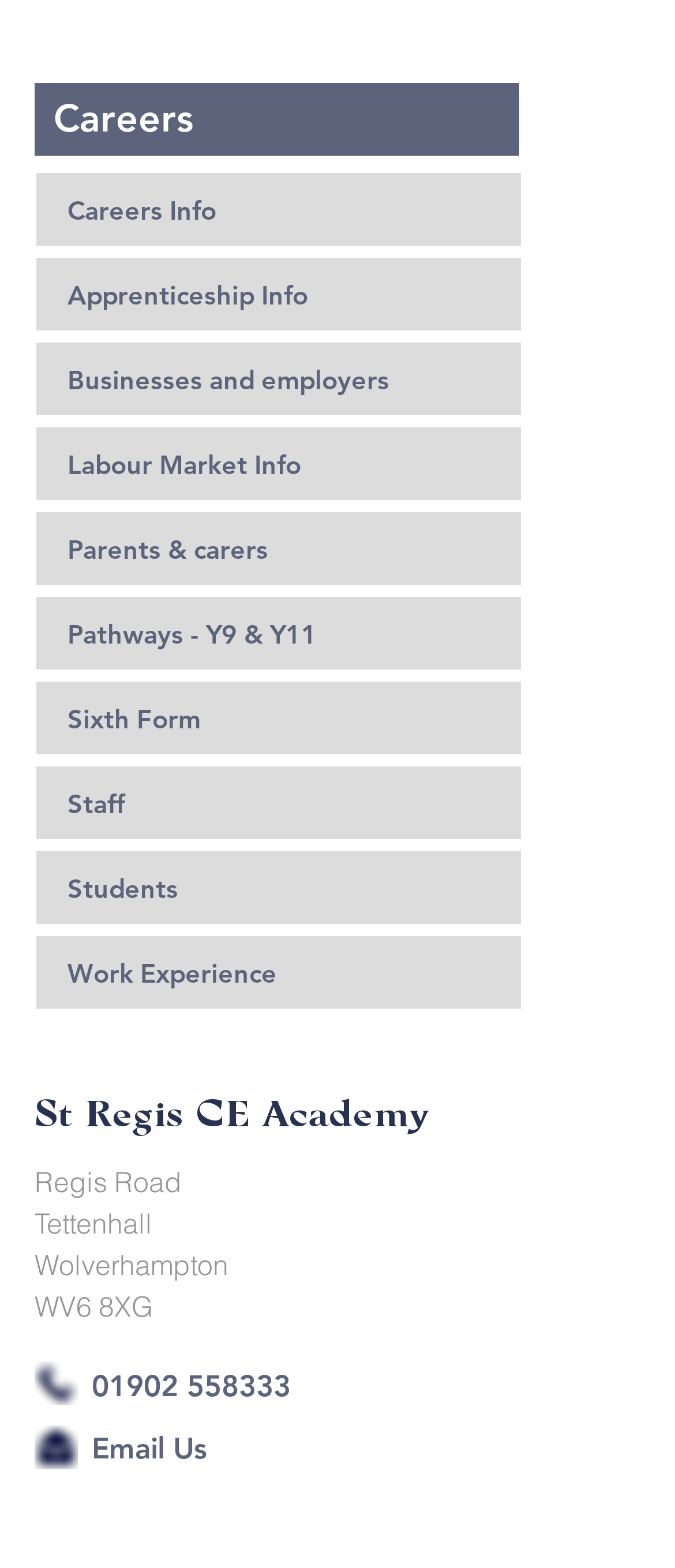Locate the bounding box of the UI element based on this description: "Businesses and employers". Provide four float numbers between 0 and 1 as [left, top, right, bottom].

[0.054, 0.218, 0.772, 0.265]